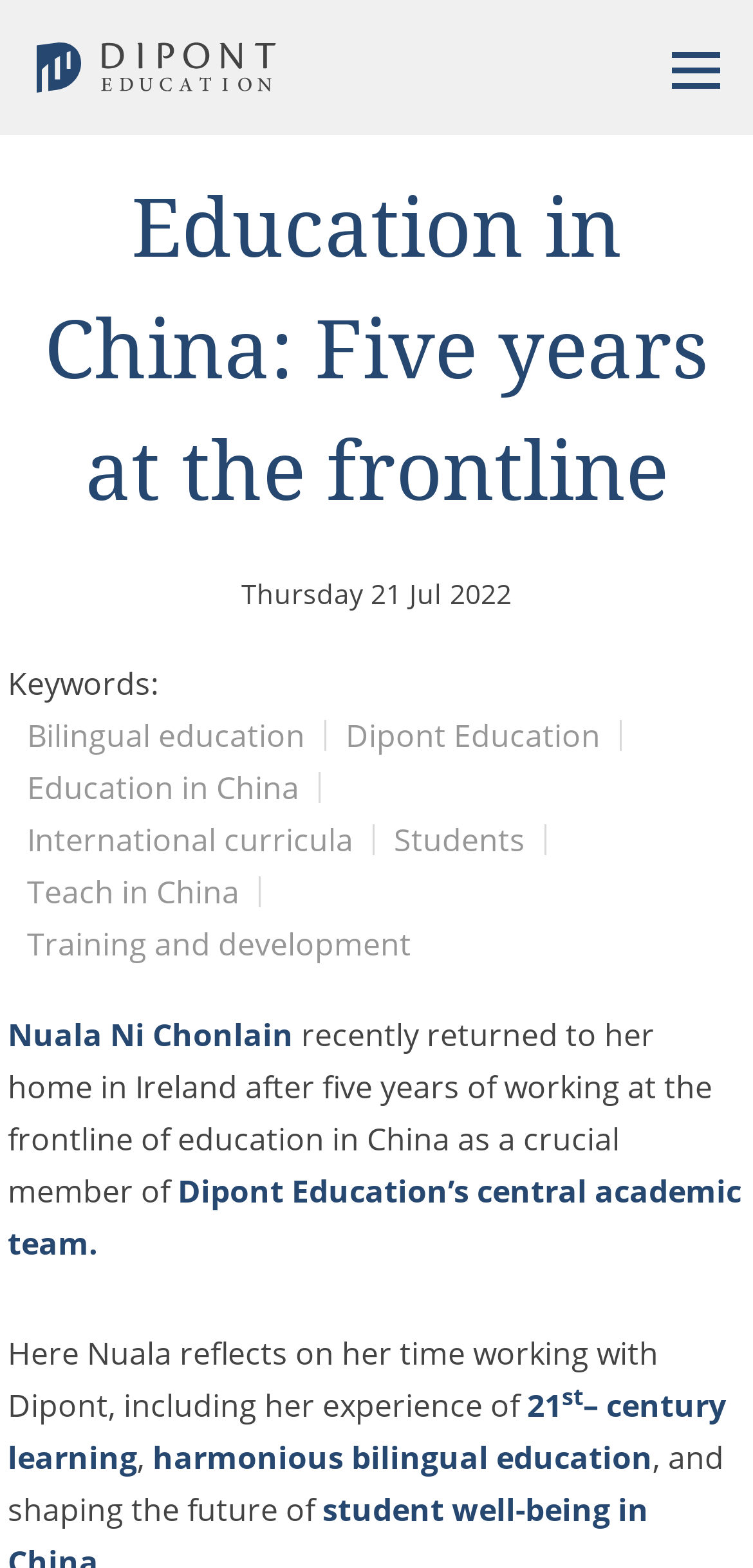What is the date of the article?
Answer the question with as much detail as you can, using the image as a reference.

I found the date of the article by looking at the StaticText element with the content 'Thursday 21 Jul 2022' which is located at the top of the webpage.